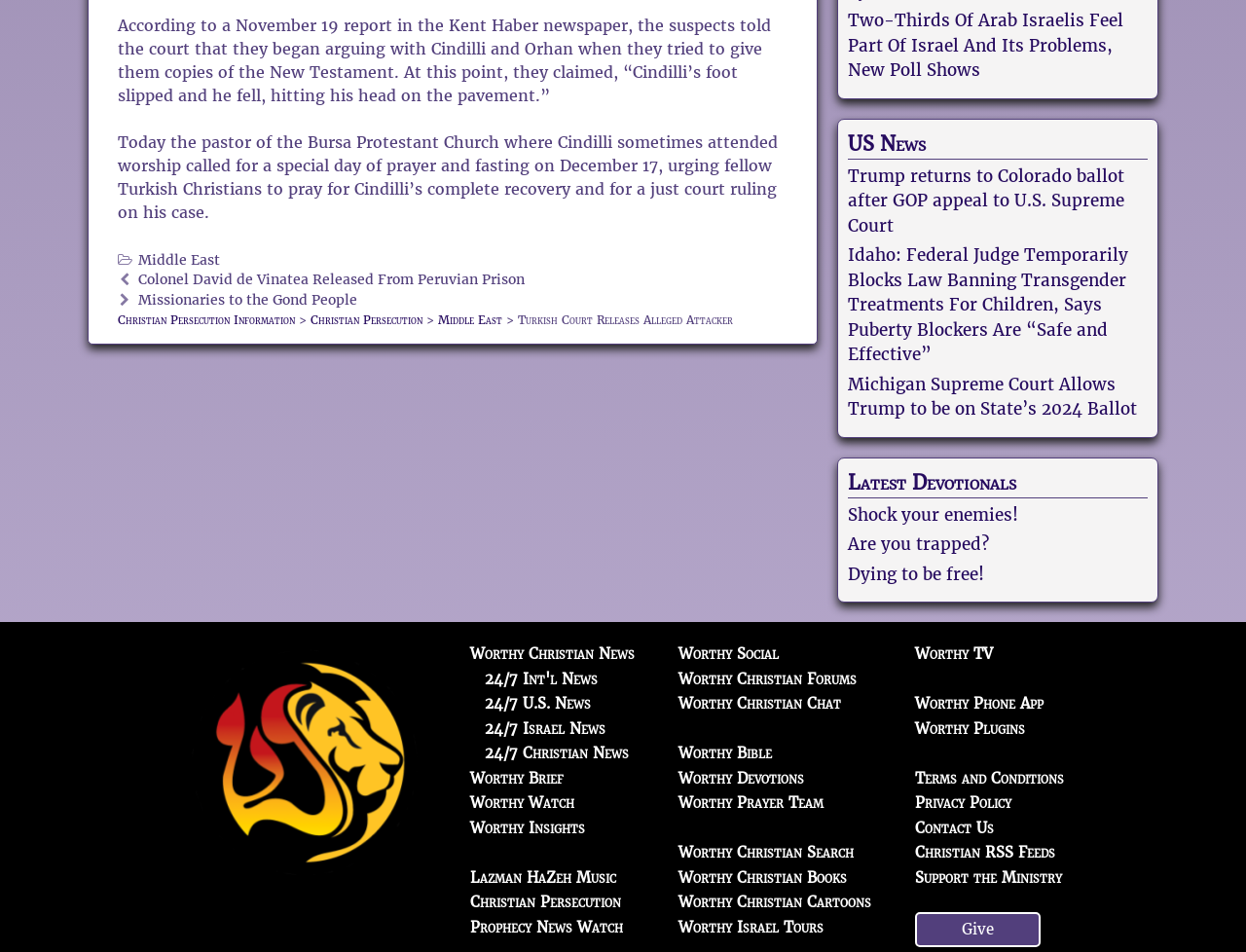Please identify the bounding box coordinates of the clickable element to fulfill the following instruction: "Visit the Worthy Christian News website". The coordinates should be four float numbers between 0 and 1, i.e., [left, top, right, bottom].

[0.377, 0.677, 0.509, 0.697]